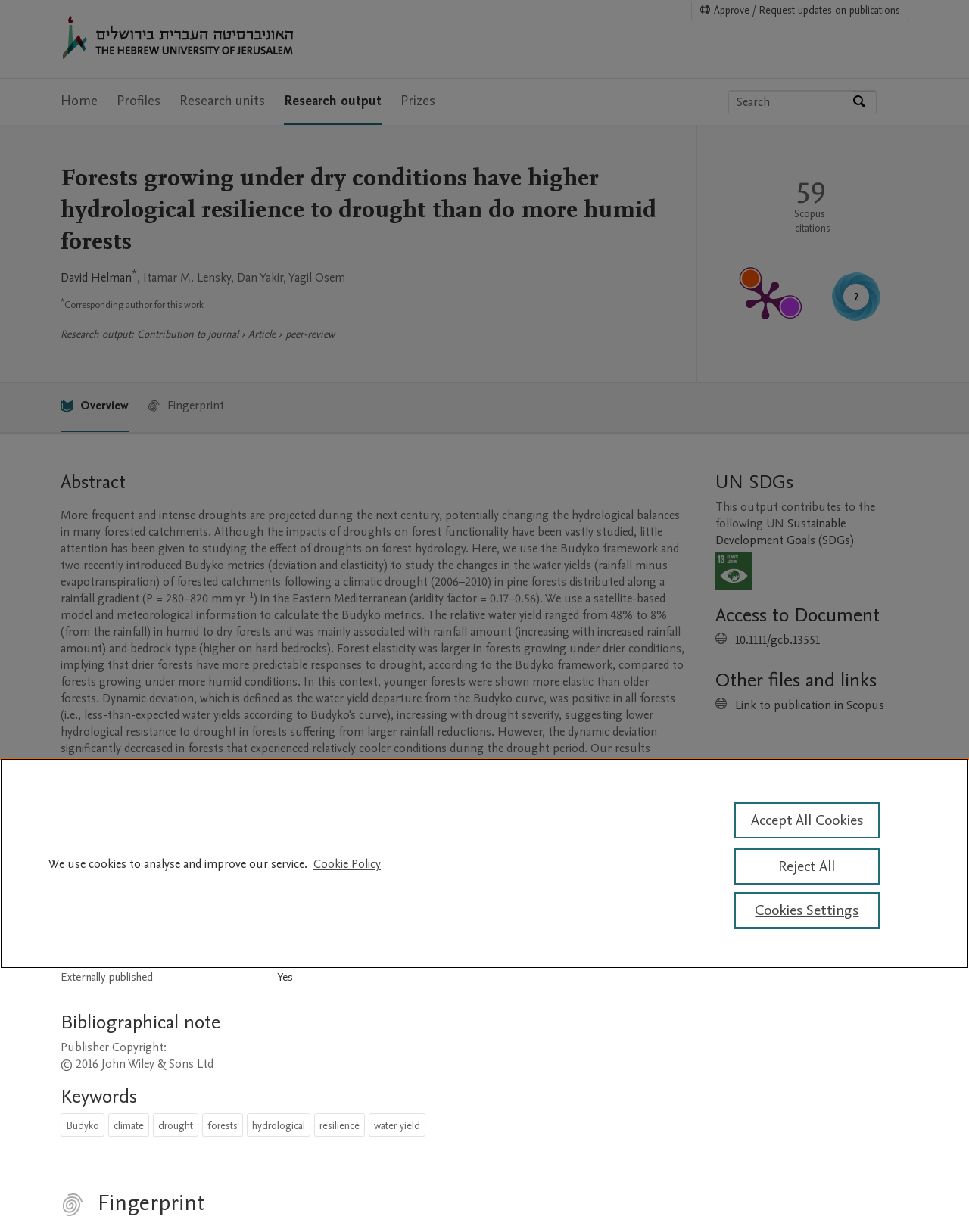Pinpoint the bounding box coordinates of the element that must be clicked to accomplish the following instruction: "Click on the link to the journal". The coordinates should be in the format of four float numbers between 0 and 1, i.e., [left, top, right, bottom].

[0.286, 0.723, 0.392, 0.735]